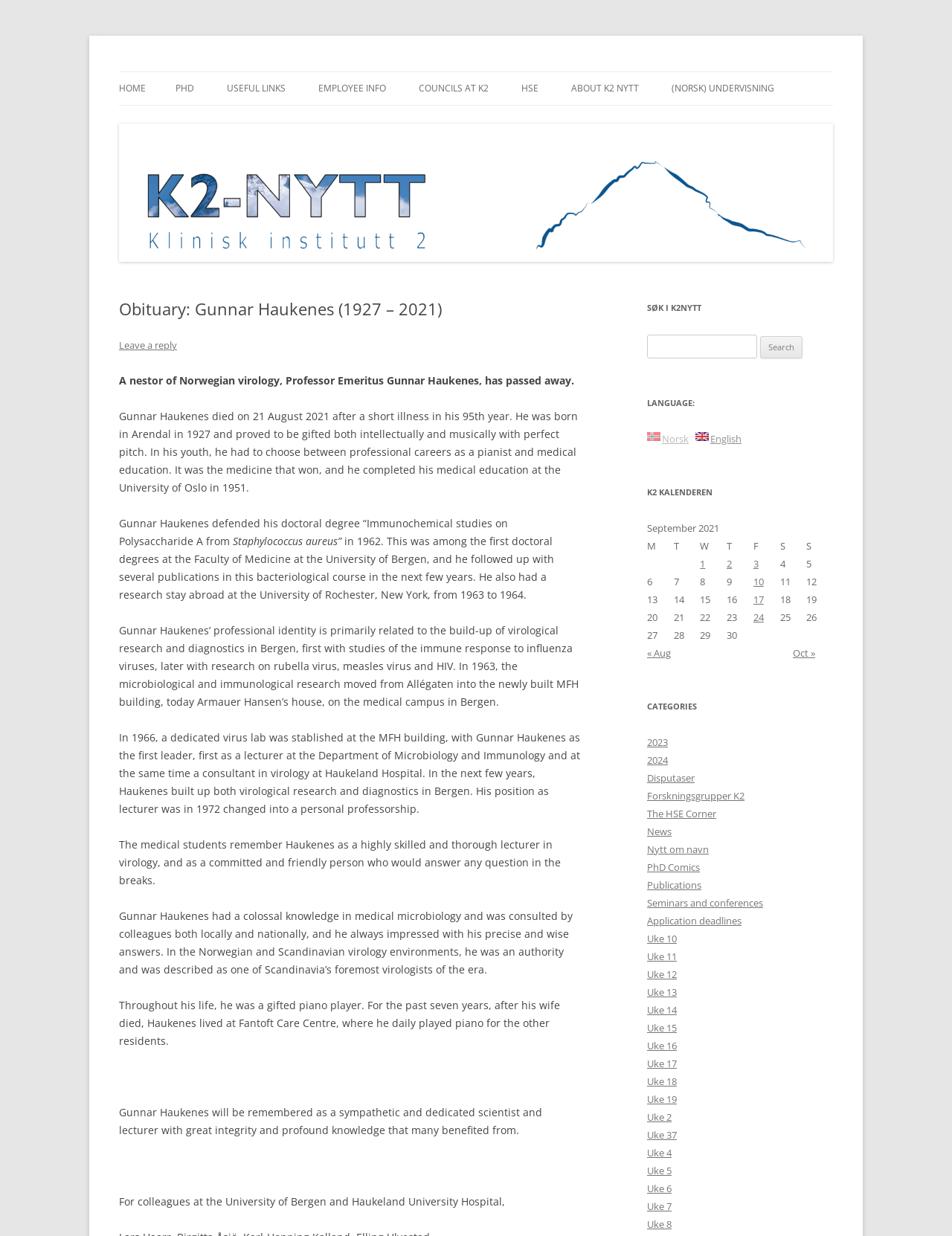Please provide a comprehensive answer to the question below using the information from the image: What is the name of the hospital where Gunnar Haukenes worked as a consultant in virology?

The text mentions that Gunnar Haukenes was a consultant in virology at Haukeland Hospital.